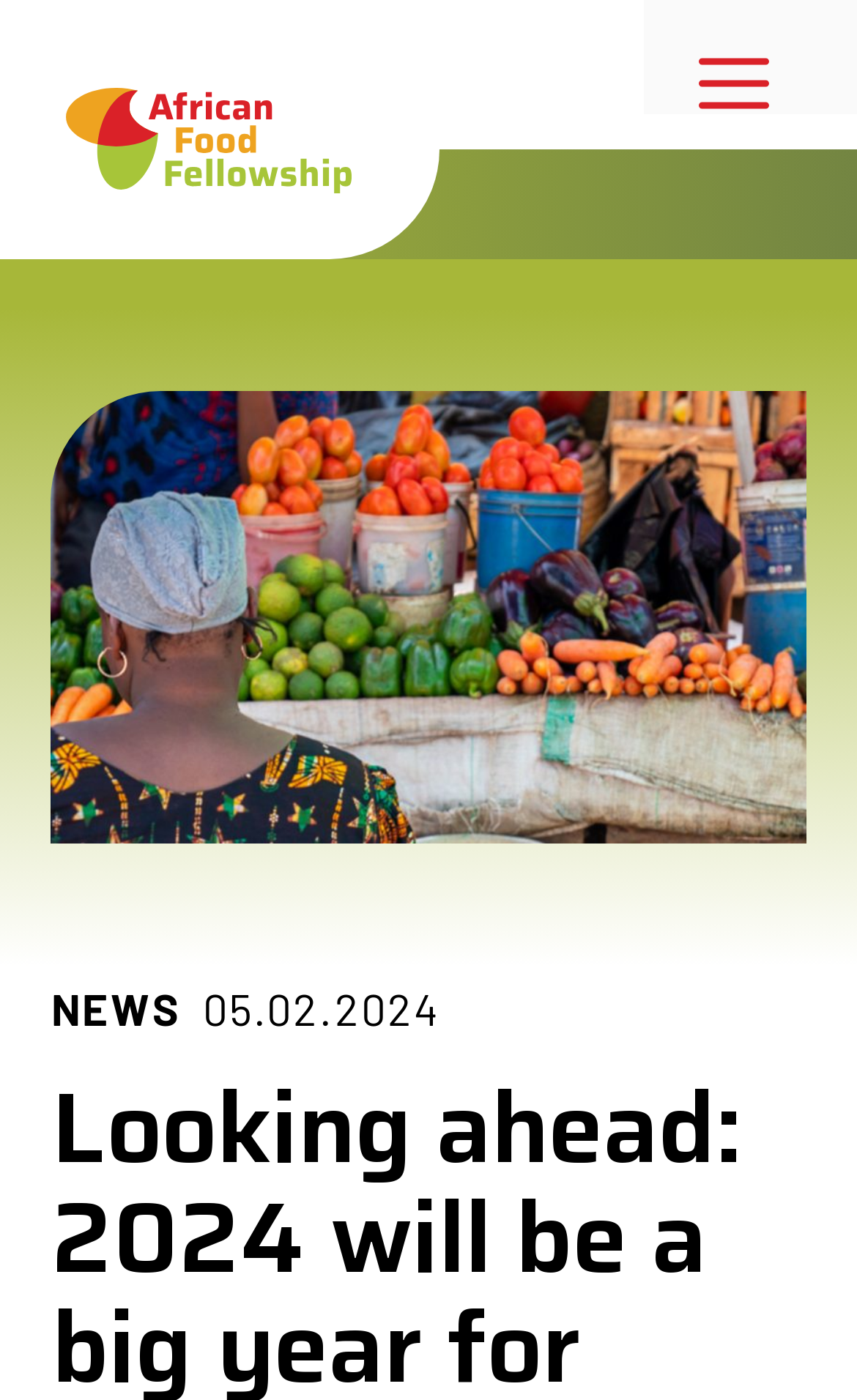Based on the image, please elaborate on the answer to the following question:
What type of content is available on the webpage?

The presence of a 'NEWS' heading in the navigation section suggests that the webpage contains news-related content.